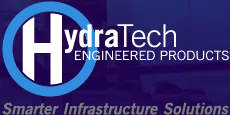Respond to the question below with a single word or phrase: What is emphasized by the text 'ENGINEERED PRODUCTS'?

company's focus